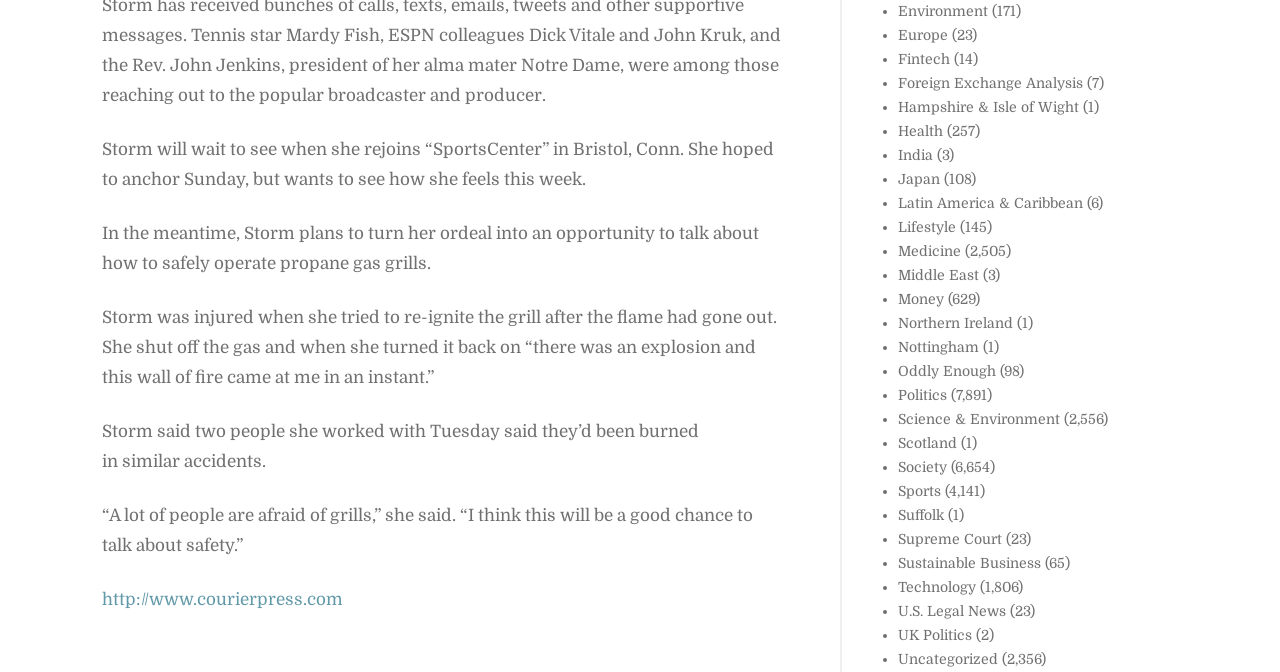How many people did Storm work with who were burned in similar accidents?
Ensure your answer is thorough and detailed.

The text states that Storm said two people she worked with on Tuesday said they'd been burned in similar accidents.